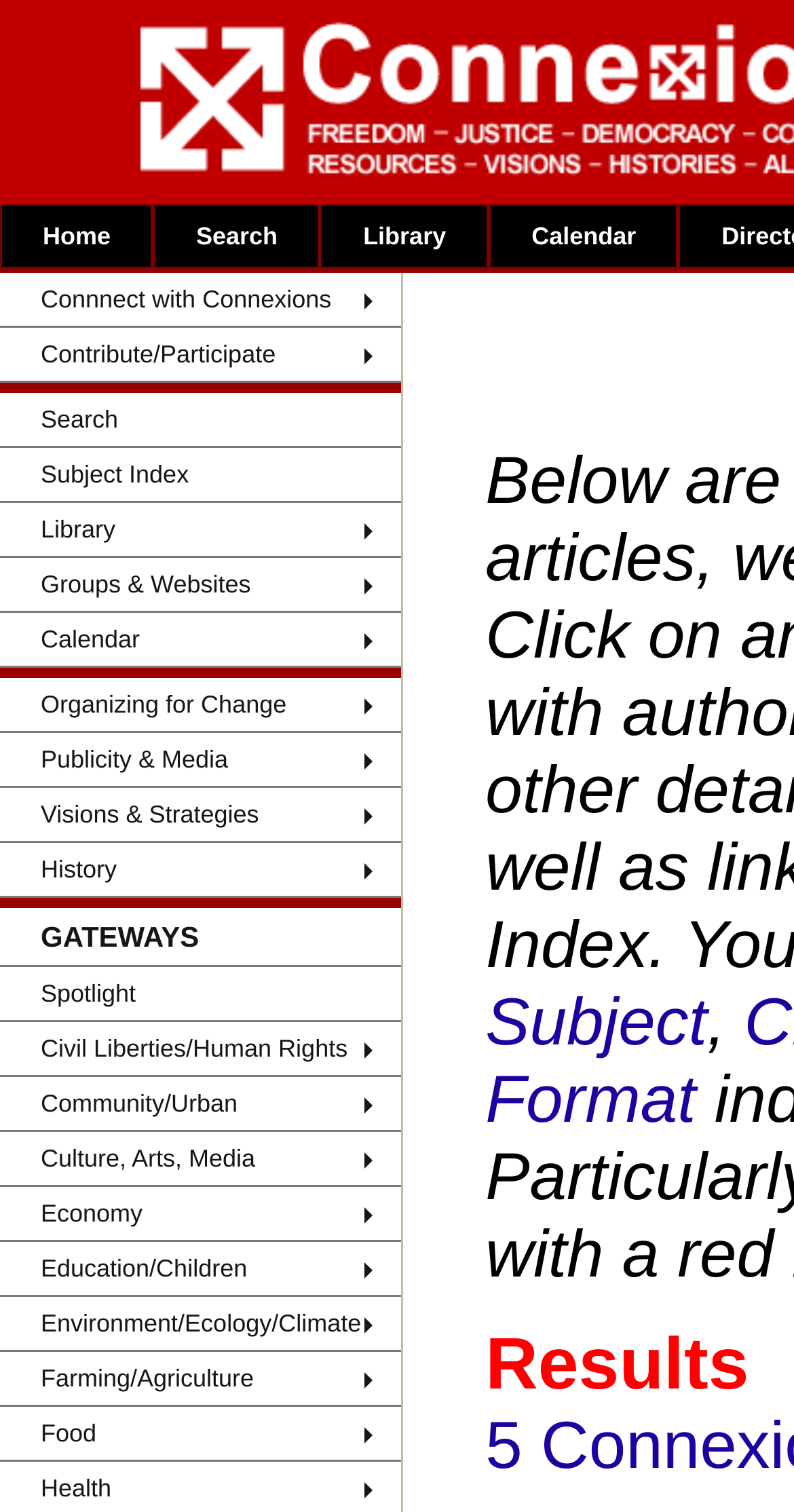Please specify the bounding box coordinates of the region to click in order to perform the following instruction: "View Library".

[0.404, 0.135, 0.616, 0.178]